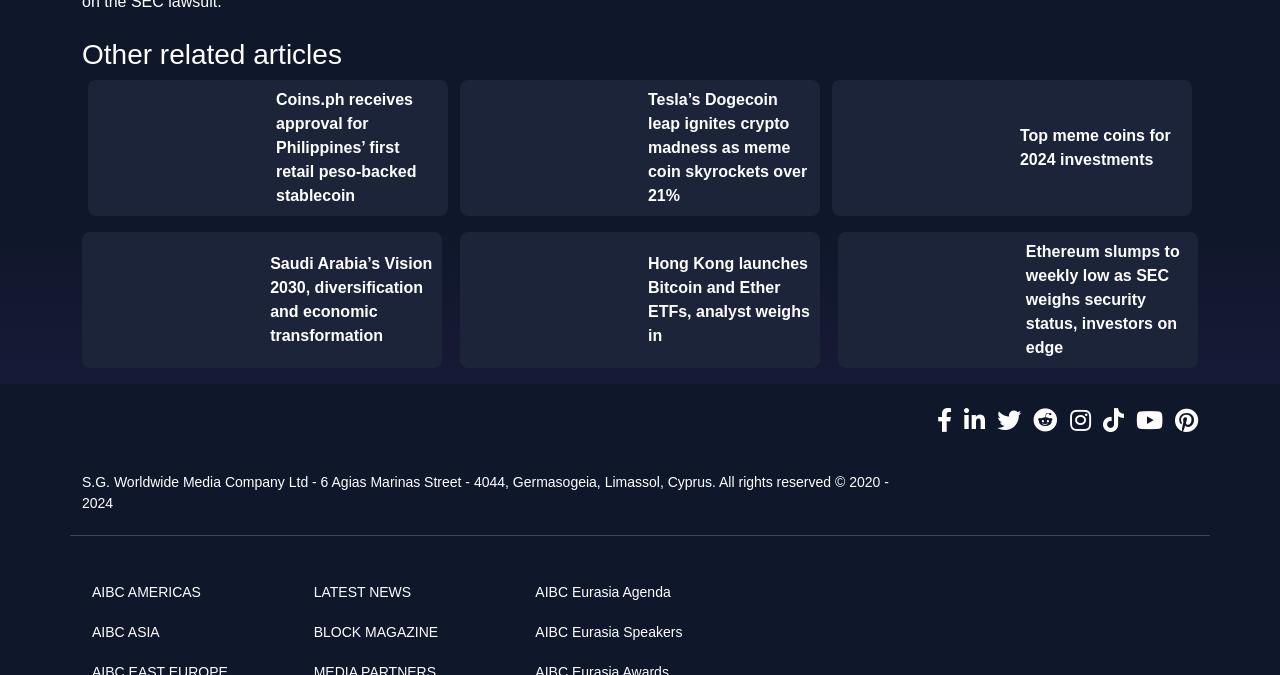Given the webpage screenshot, identify the bounding box of the UI element that matches this description: "AIBC Eurasia Agenda".

[0.41, 0.847, 0.565, 0.907]